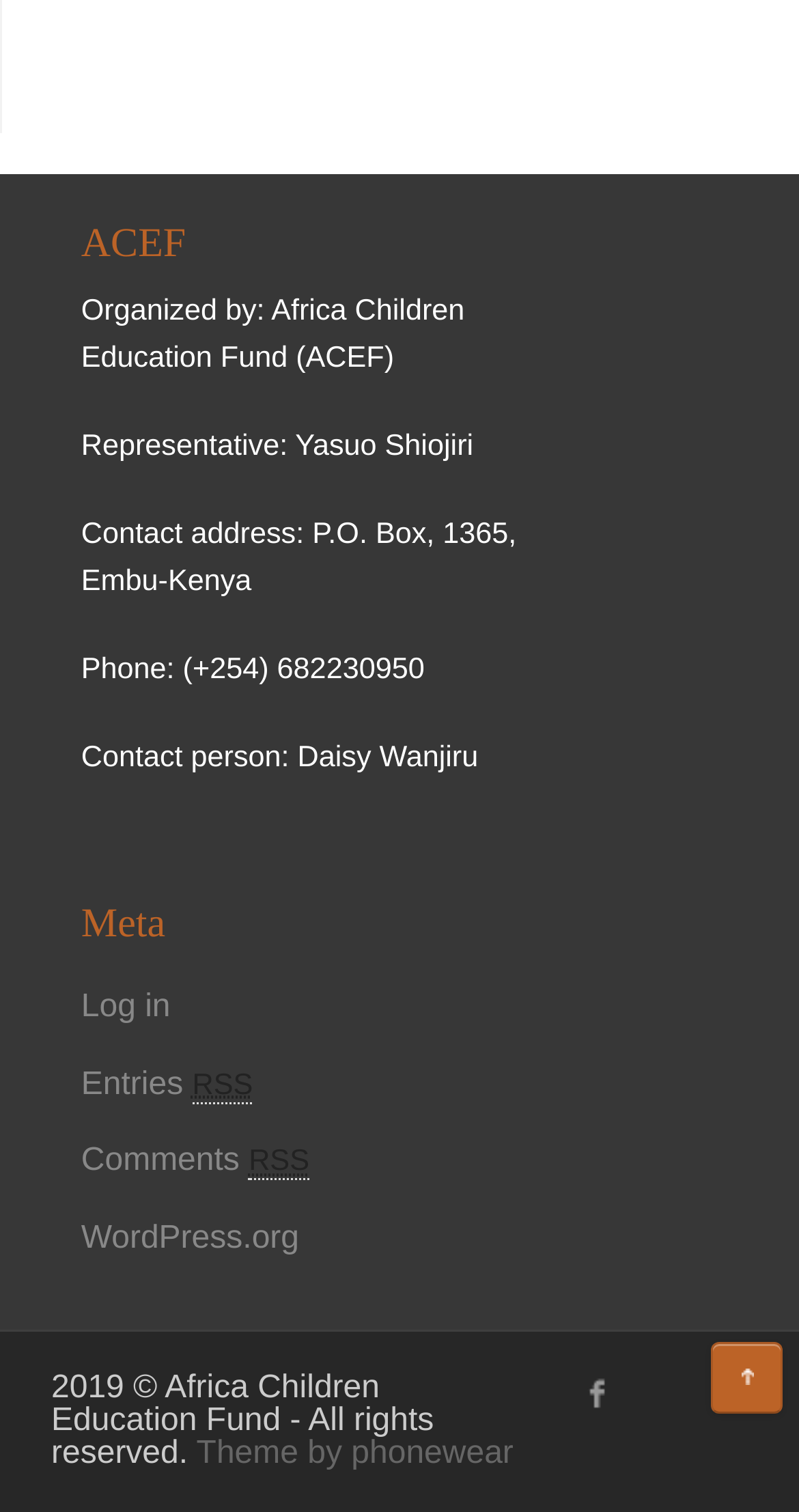Utilize the details in the image to thoroughly answer the following question: What is the name of the theme provider?

The name of the theme provider can be found in the link element 'Theme by phonewear' which is located at the bottom of the webpage, indicating that the theme is provided by phonewear.